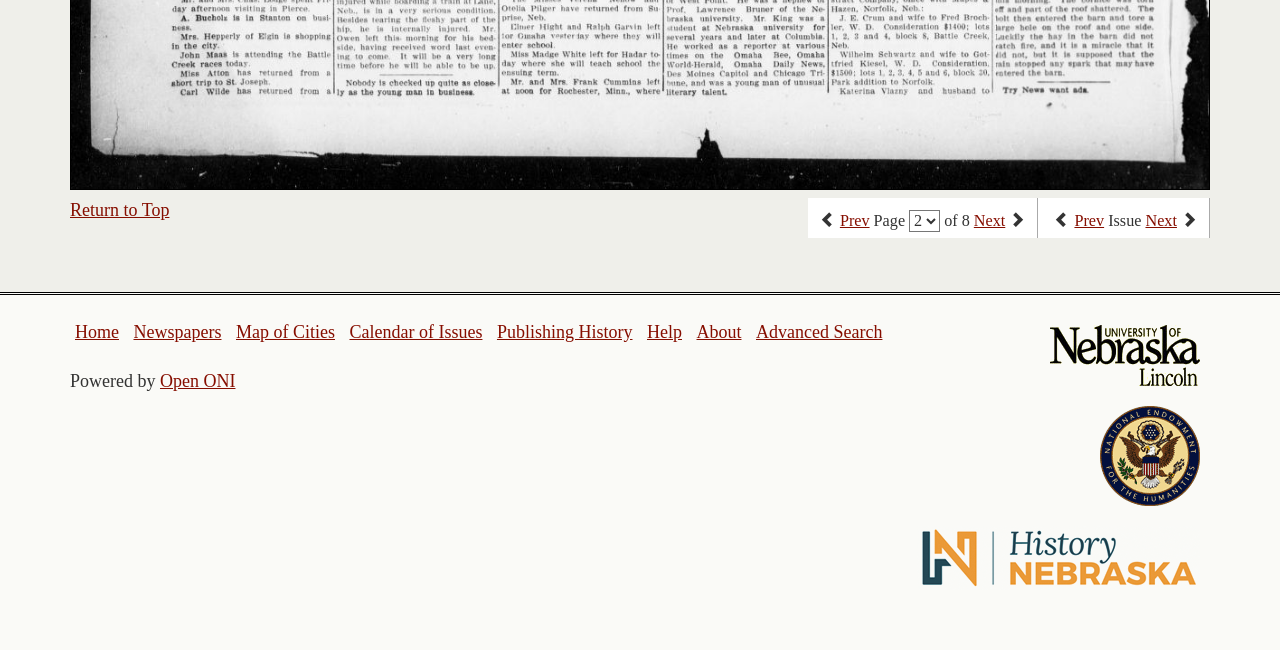Please identify the bounding box coordinates of the element's region that needs to be clicked to fulfill the following instruction: "Read World Photography Day quotes". The bounding box coordinates should consist of four float numbers between 0 and 1, i.e., [left, top, right, bottom].

None